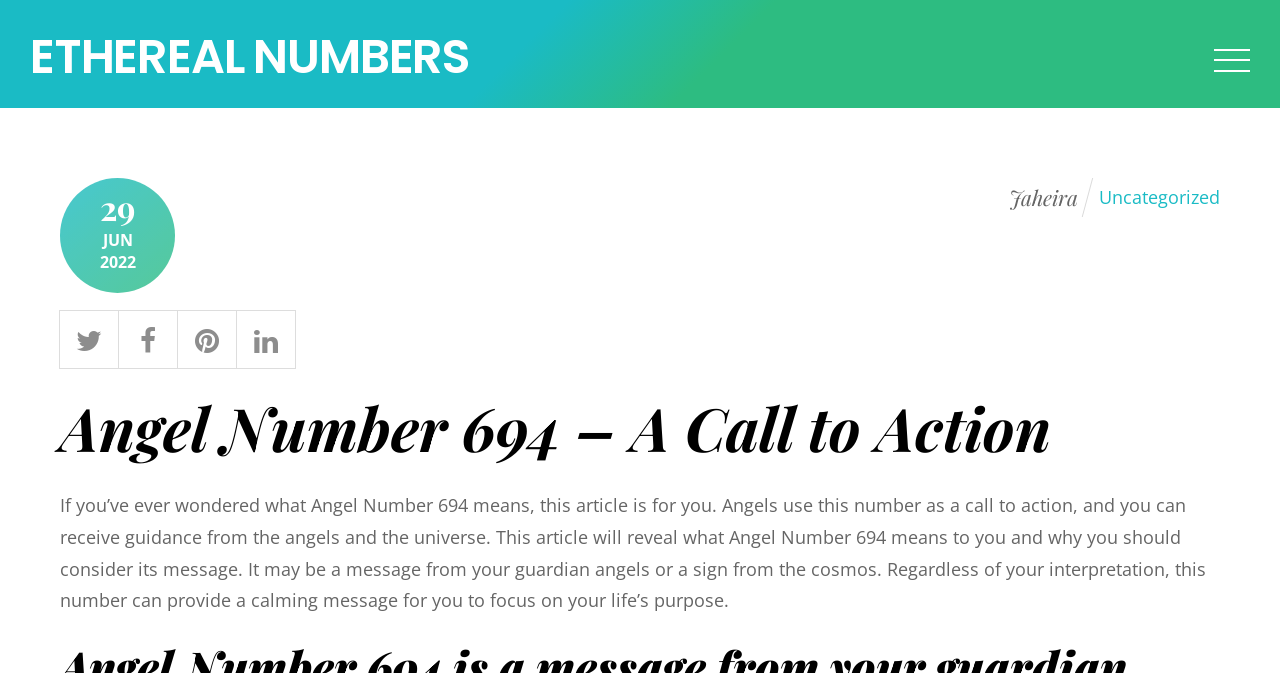Can you pinpoint the bounding box coordinates for the clickable element required for this instruction: "browse articles in Uncategorized category"? The coordinates should be four float numbers between 0 and 1, i.e., [left, top, right, bottom].

[0.859, 0.274, 0.953, 0.31]